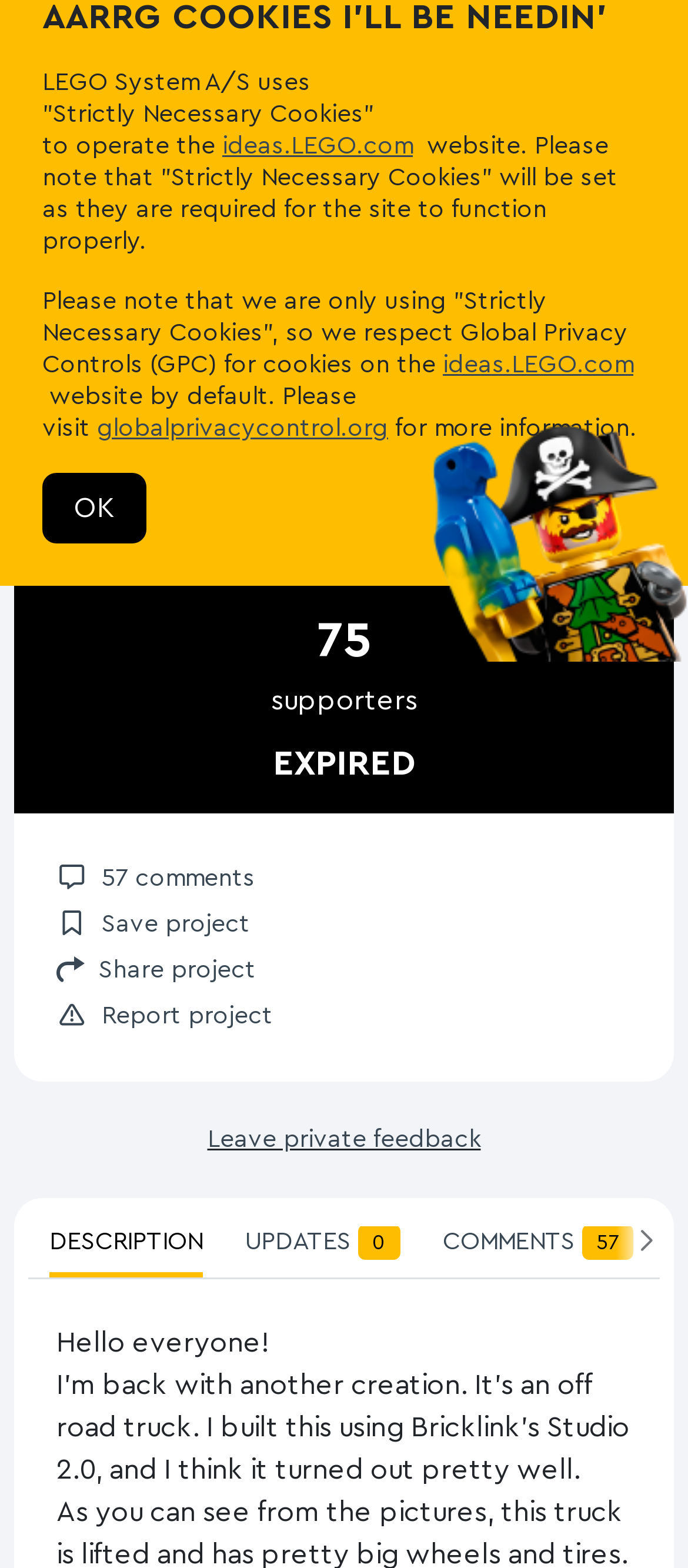Locate the bounding box coordinates of the UI element described by: "parent_node: DESCRIPTION aria-label="Scroll Right"". Provide the coordinates as four float numbers between 0 and 1, formatted as [left, top, right, bottom].

[0.894, 0.769, 0.979, 0.81]